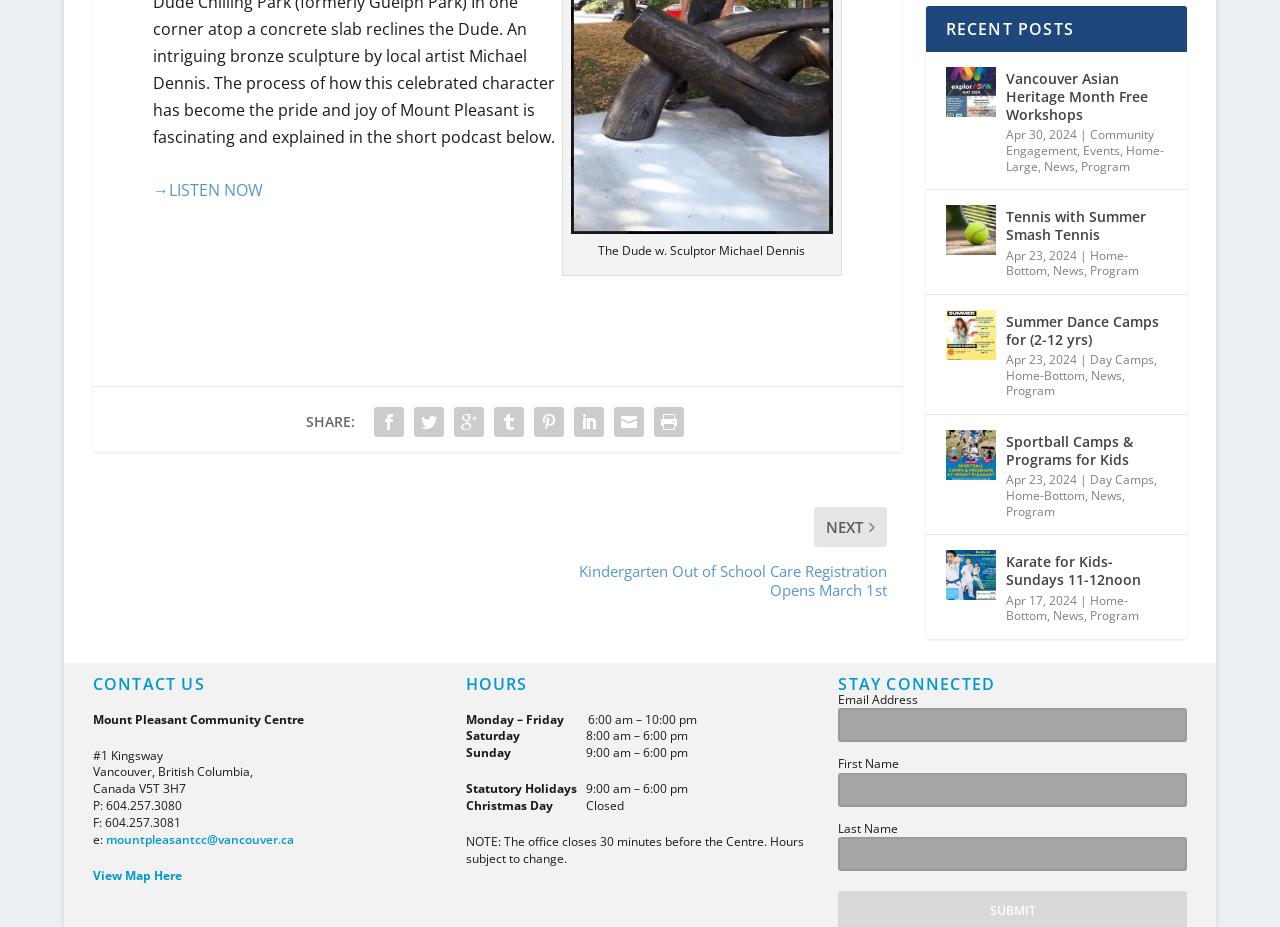Identify the coordinates of the bounding box for the element described below: "parent_node: First Name name="FNAME"". Return the coordinates as four float numbers between 0 and 1: [left, top, right, bottom].

[0.655, 0.834, 0.927, 0.87]